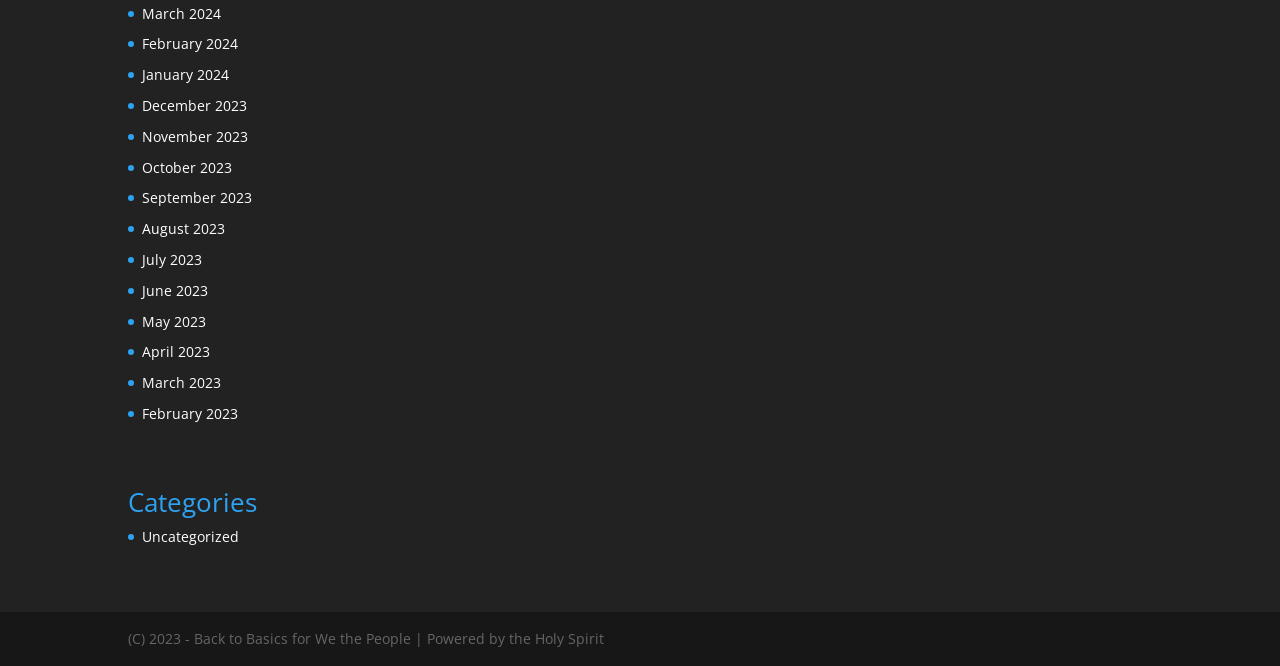What is the most recent month listed?
Please give a detailed and elaborate explanation in response to the question.

By examining the list of links, I found that the most recent month listed is 'March 2024', which is the first link in the list.